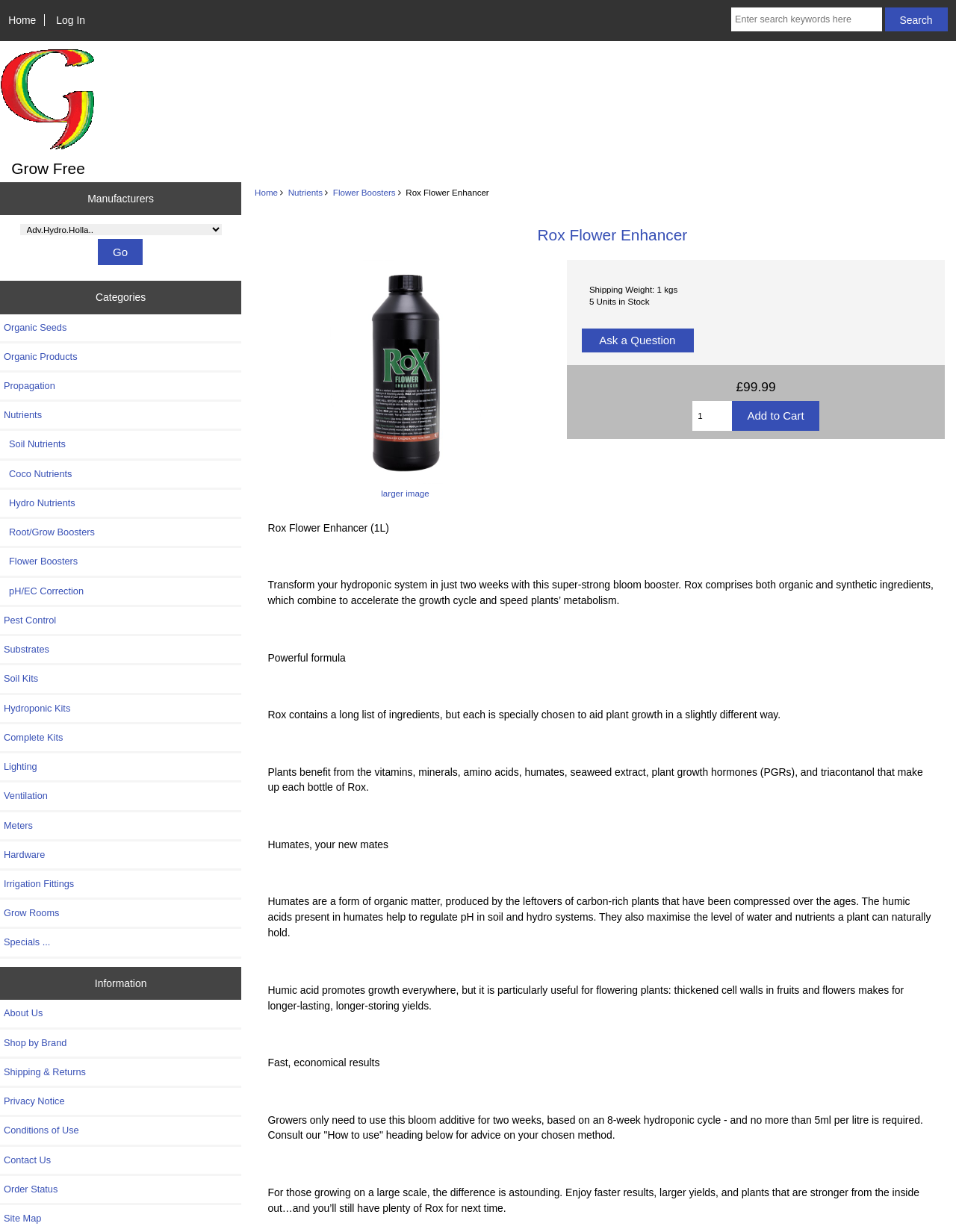Using the provided description Home, find the bounding box coordinates for the UI element. Provide the coordinates in (top-left x, top-left y, bottom-right x, bottom-right y) format, ensuring all values are between 0 and 1.

[0.0, 0.011, 0.046, 0.021]